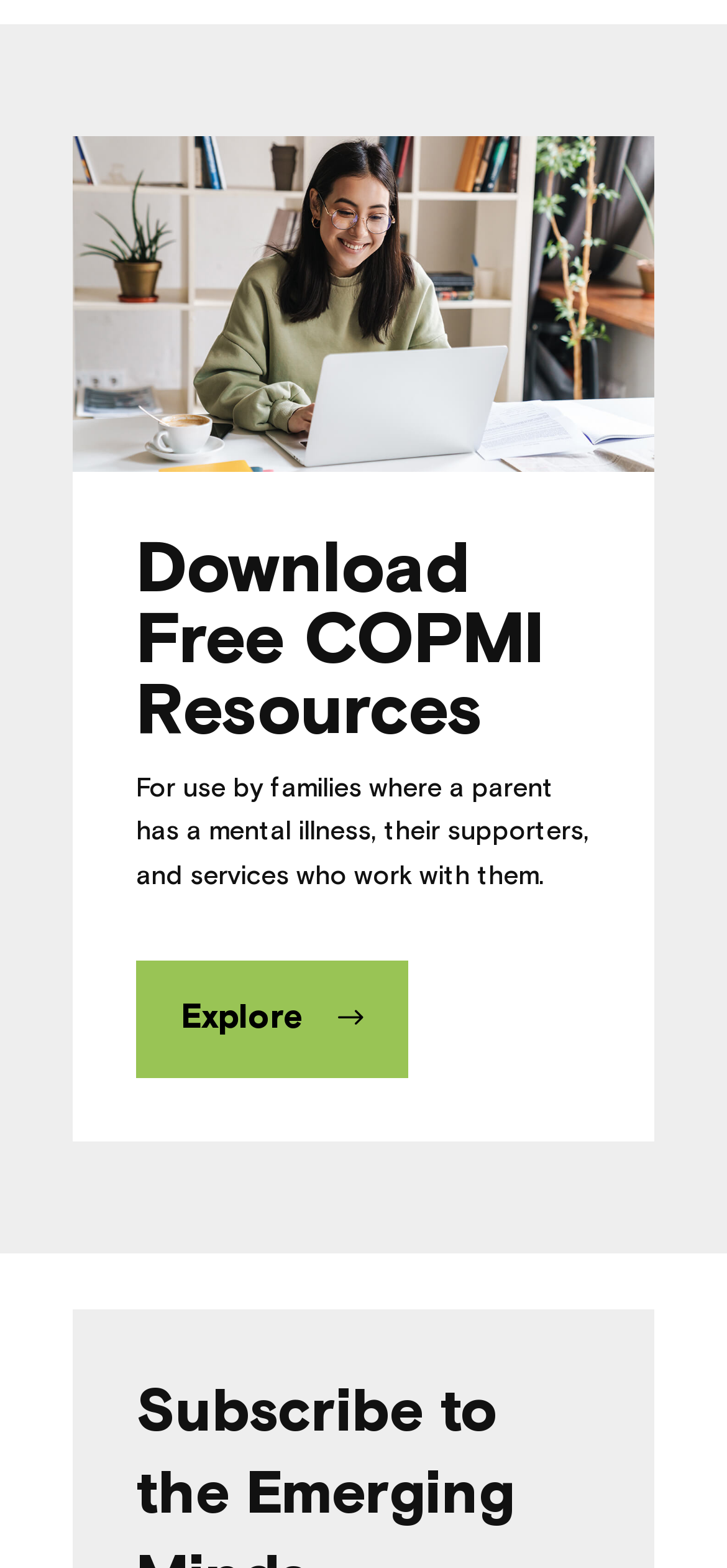Identify the bounding box coordinates for the element that needs to be clicked to fulfill this instruction: "Download free COPMI resources". Provide the coordinates in the format of four float numbers between 0 and 1: [left, top, right, bottom].

[0.187, 0.342, 0.813, 0.49]